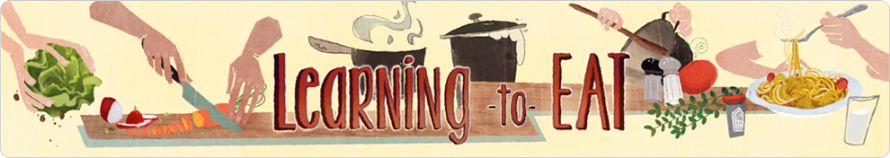Explain the image with as much detail as possible.

The image features an artistic and vibrant illustration that embodies the theme of "Learning to Eat." Set against a warm, light background, the design includes various hands engaged in different stages of food preparation and cooking. Prominent elements include a cutting board where vegetables like carrots and lettuce are being sliced, a pot that simmers invitingly, and a plate of delicious spaghetti ready to be served. 

The accompanying text, styled in a playful and bold font, reads "Learning to Eat," with an emphasis on the word "EAT." Overall, the image encapsulates a joyful and educational approach to cooking, highlighting the communal experience of preparing and enjoying food together.